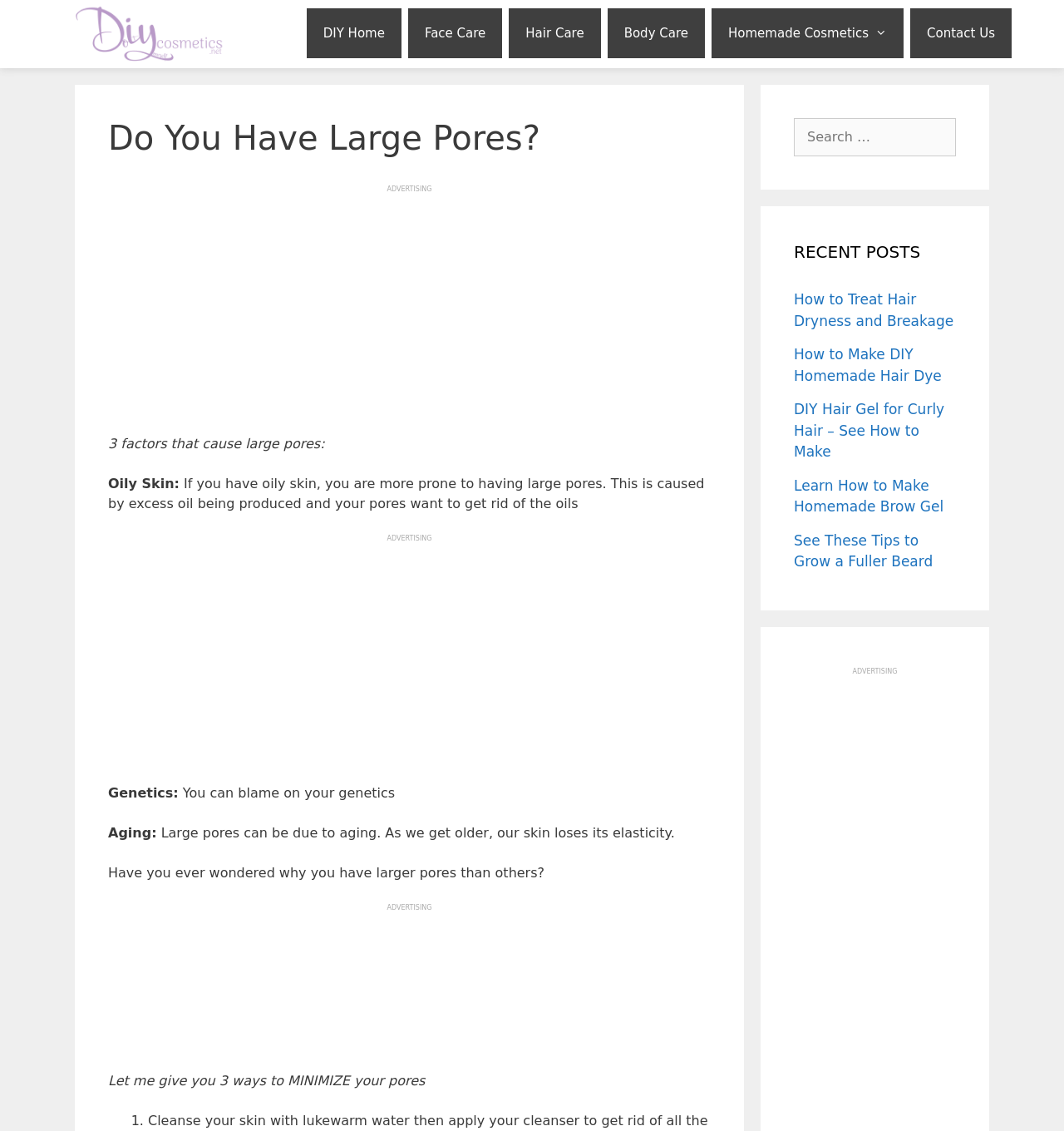Please identify the bounding box coordinates of the area that needs to be clicked to fulfill the following instruction: "Read about Face Care."

[0.384, 0.007, 0.472, 0.051]